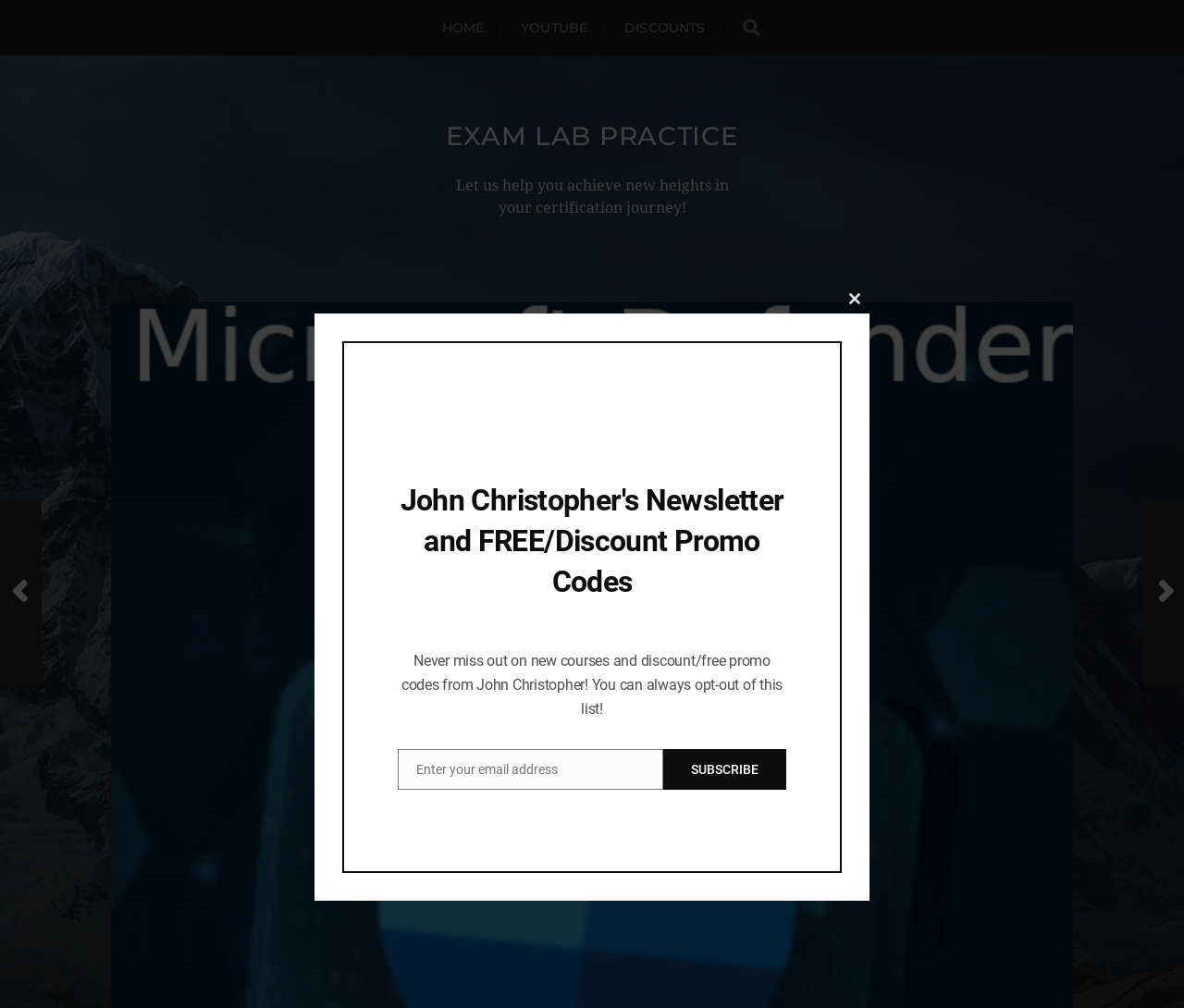Generate an in-depth caption that captures all aspects of the webpage.

The webpage is a course page for Microsoft Defender with hands-on training and simulations, specifically for Exam Lab Practice. At the top, there are four links: "HOME", "YOUTUBE", "DISCOUNTS", and "EXAM LAB PRACTICE", aligned horizontally. To the right of these links, there is a search button with a magnifying glass icon.

Below the top links, there is a motivational message: "Let us help you achieve new heights in your certification journey!" This message is centered on the page.

On the right side of the page, there are two navigation links: "Previous Post" and "Next Post", which allow users to navigate through the course content.

In the middle of the page, there is a prominent call-to-action module with a button labeled "CLOSE THIS MODULE". This module appears to be the main focus of the page.

Below the call-to-action module, there is a section that encourages users to subscribe to a newsletter to receive promo codes and updates on new courses. This section includes a brief description, a text input field for email, and a "SUBSCRIBE" button.

Overall, the page is designed to promote the Microsoft Defender course and encourage users to take action, whether it's searching for content, navigating through the course, or subscribing to the newsletter.